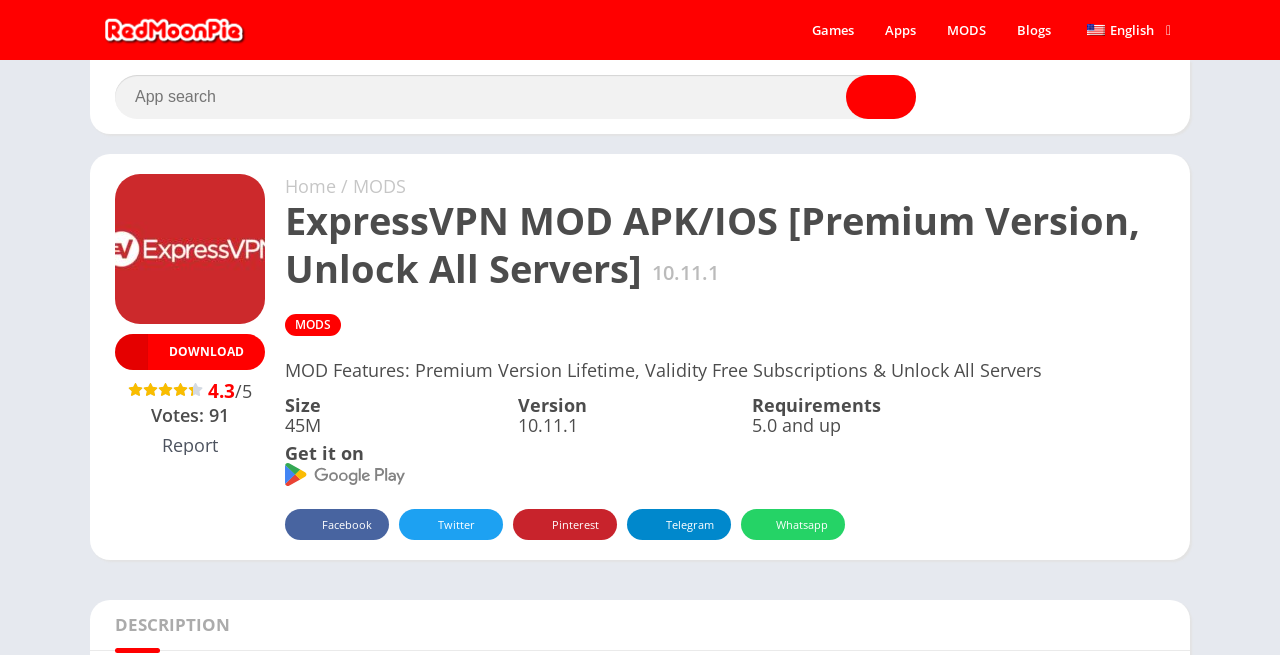Can you find the bounding box coordinates of the area I should click to execute the following instruction: "Switch to Google Play"?

[0.223, 0.714, 0.316, 0.75]